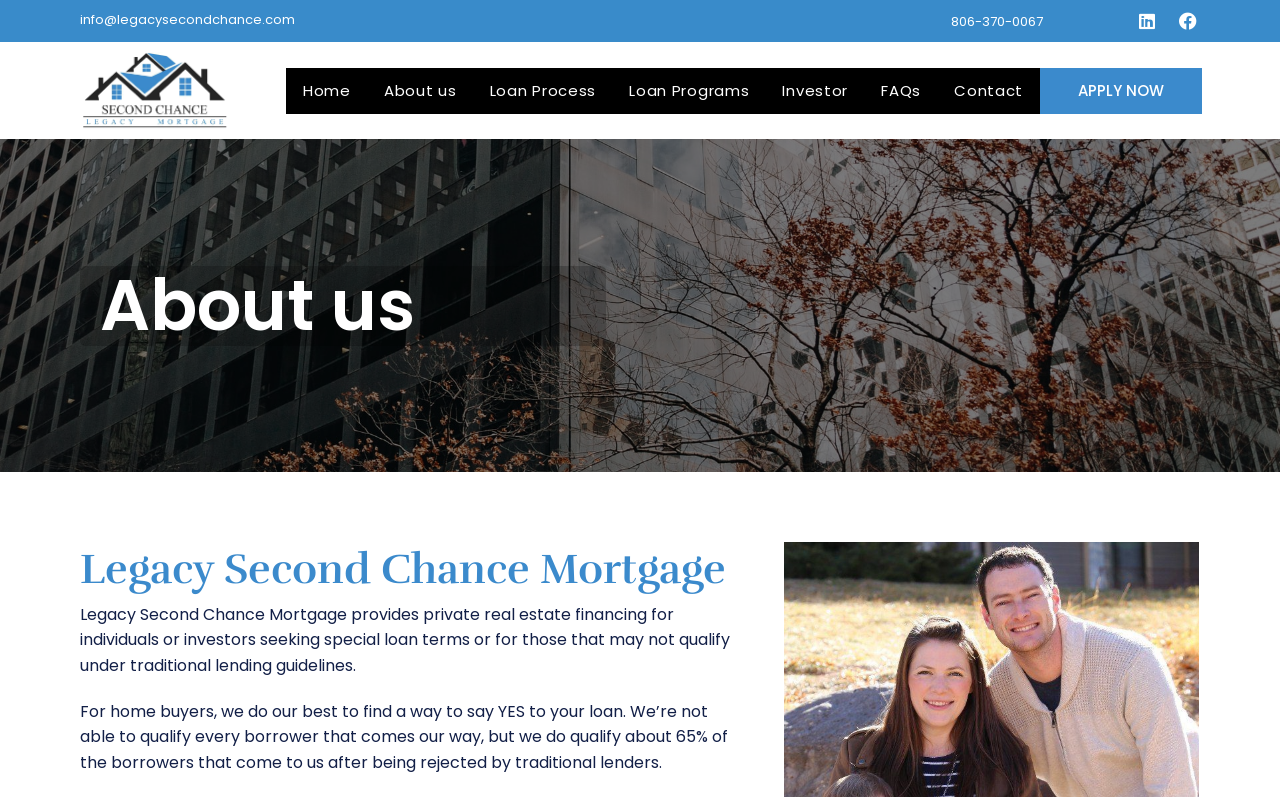Specify the bounding box coordinates of the element's area that should be clicked to execute the given instruction: "Send an email to the company". The coordinates should be four float numbers between 0 and 1, i.e., [left, top, right, bottom].

[0.062, 0.013, 0.23, 0.036]